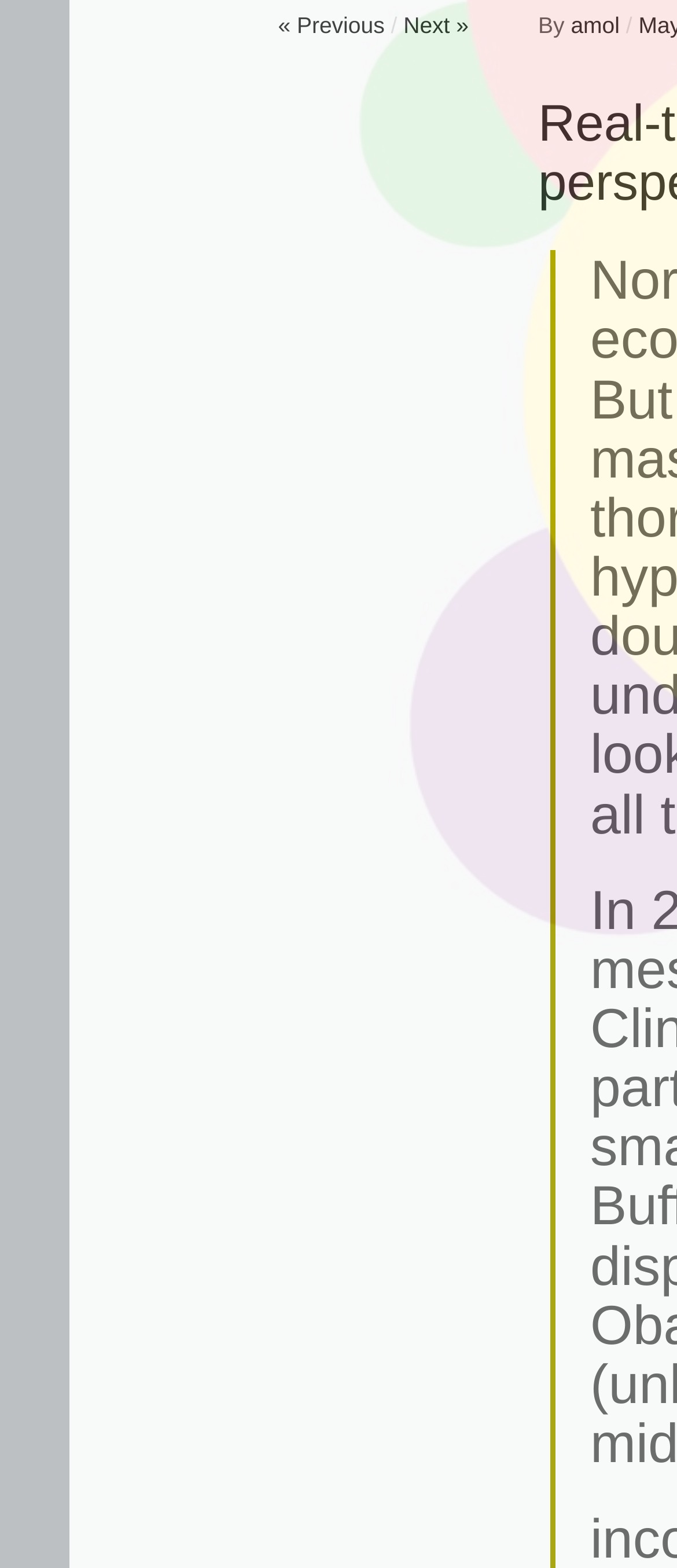From the element description Next », predict the bounding box coordinates of the UI element. The coordinates must be specified in the format (top-left x, top-left y, bottom-right x, bottom-right y) and should be within the 0 to 1 range.

[0.596, 0.008, 0.692, 0.024]